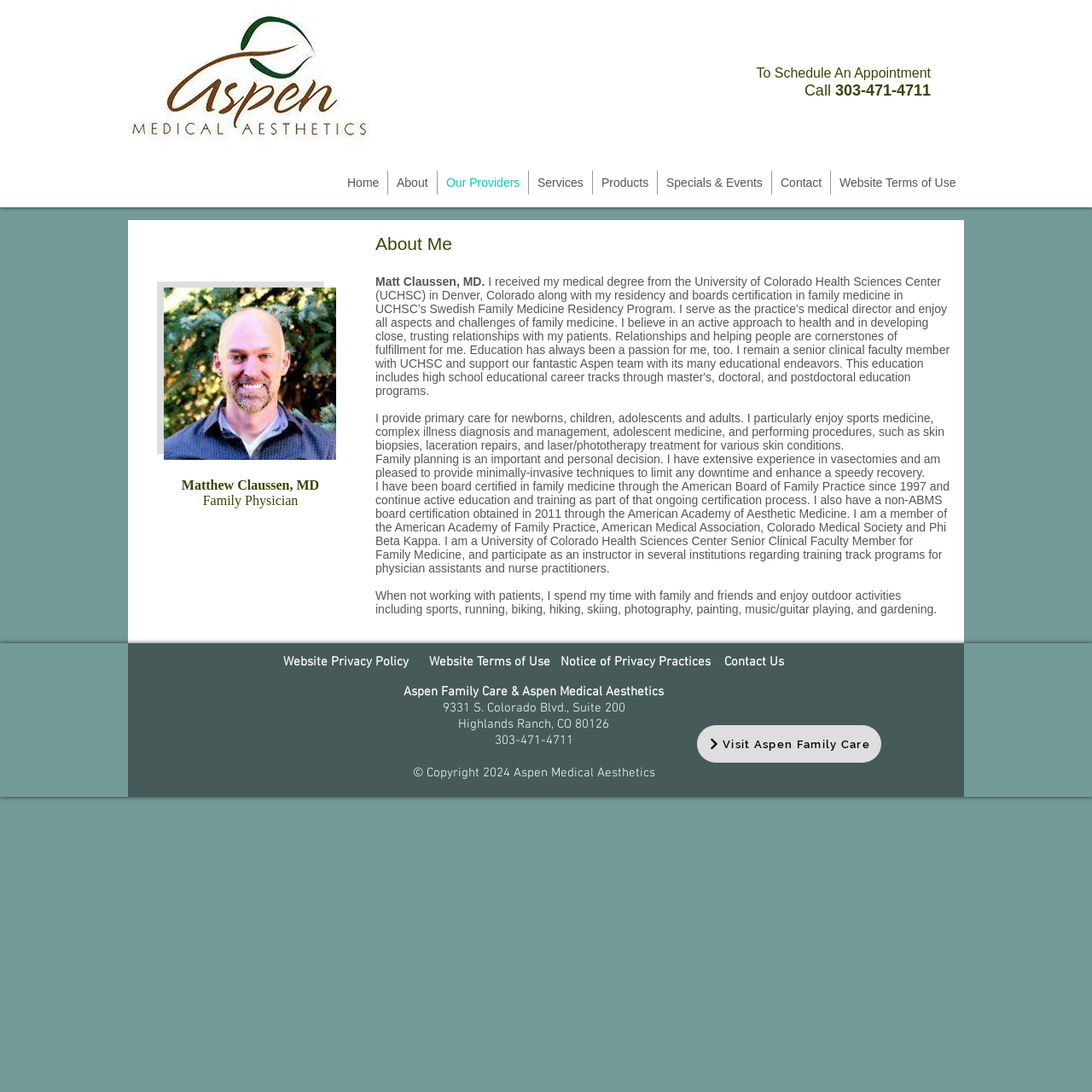Using the element description provided, determine the bounding box coordinates in the format (top-left x, top-left y, bottom-right x, bottom-right y). Ensure that all values are floating point numbers between 0 and 1. Element description: Products

[0.543, 0.156, 0.602, 0.178]